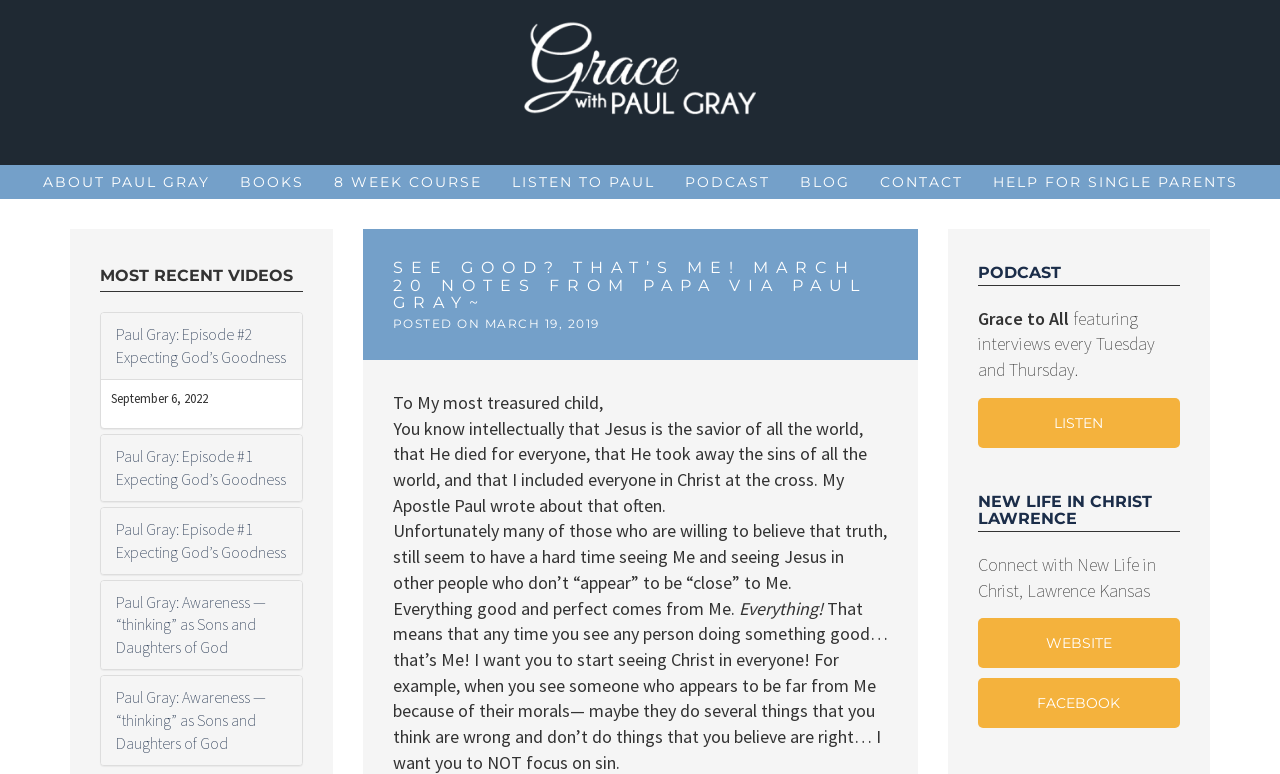Create a detailed narrative of the webpage’s visual and textual elements.

This webpage appears to be a blog or personal website of Paul Gray, with a focus on Christianity and spirituality. At the top, there is a logo and a link to "Grace with Paul Gray" on the left, accompanied by an image. Below this, there are several links to different sections of the website, including "About Paul Gray", "Books", "8 Week Course", "Listen to Paul", "Podcast", "Blog", and "Contact".

On the left side of the page, there is a section titled "MOST RECENT VIDEOS" with several links to video episodes, each with a date and time stamp. Below this, there is a heading "SEE GOOD? THAT’S ME! MARCH 20 NOTES FROM PAPA VIA PAUL GRAY~" followed by a post date and a series of paragraphs.

The main content of the page is a letter or message from "Papa" (likely a spiritual or paternal figure) to a child, discussing the nature of Jesus and God's goodness. The text is divided into several paragraphs, with a focus on the idea that God is the source of all good things and that one should strive to see Christ in everyone.

On the right side of the page, there are two sections: "PODCAST" with a heading and a brief description, and "NEW LIFE IN CHRIST LAWRENCE" with a heading, a brief description, and links to a website and Facebook page.